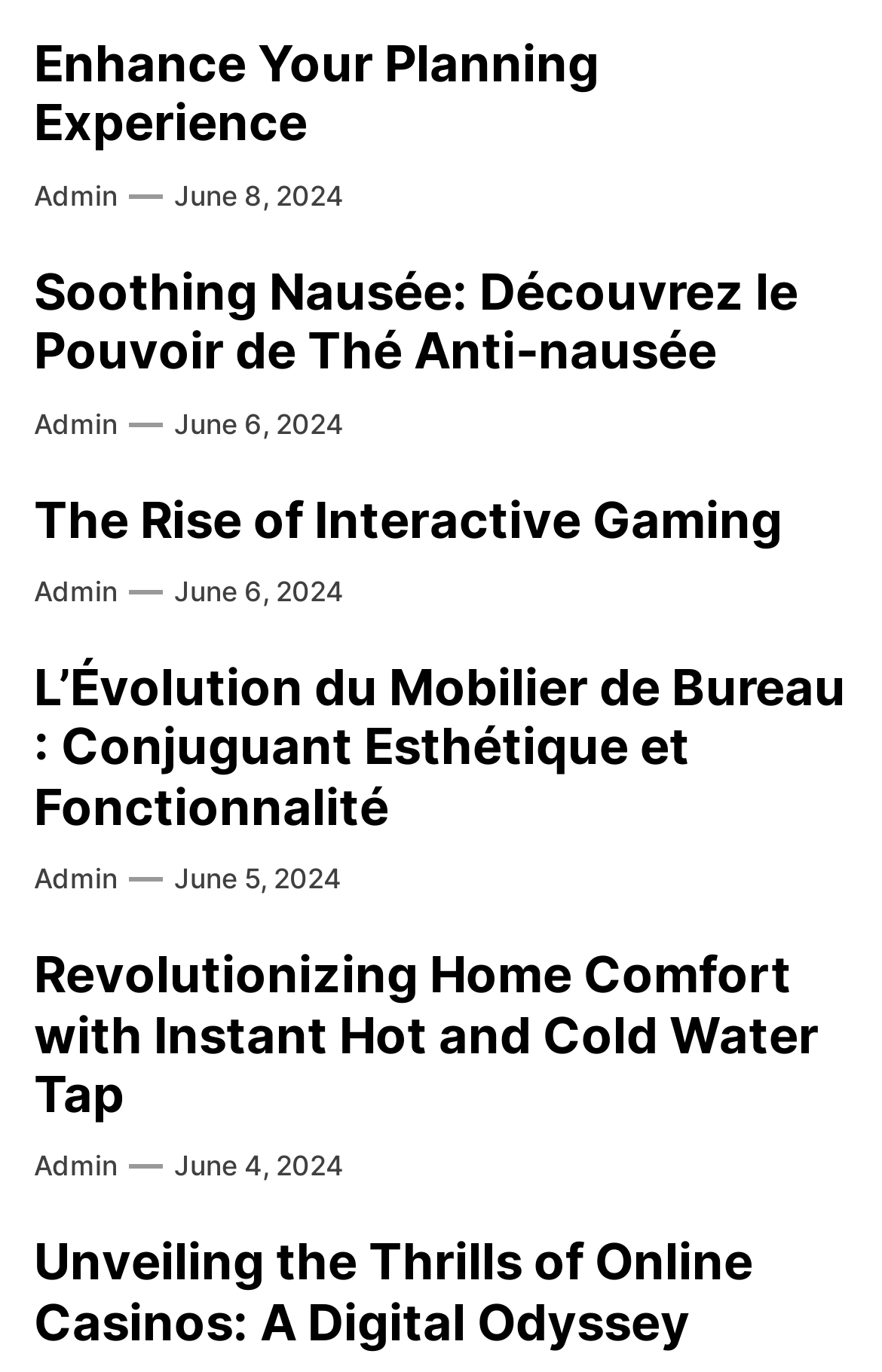Bounding box coordinates should be in the format (top-left x, top-left y, bottom-right x, bottom-right y) and all values should be floating point numbers between 0 and 1. Determine the bounding box coordinate for the UI element described as: Enhance Your Planning Experience

[0.038, 0.025, 0.679, 0.111]